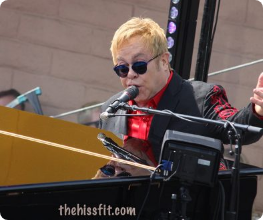What is reflecting the energy of the event?
Based on the visual details in the image, please answer the question thoroughly.

According to the caption, the gleam of the piano's polished surface reflects the energy of the event, which adds to the lively atmosphere of the live performance.